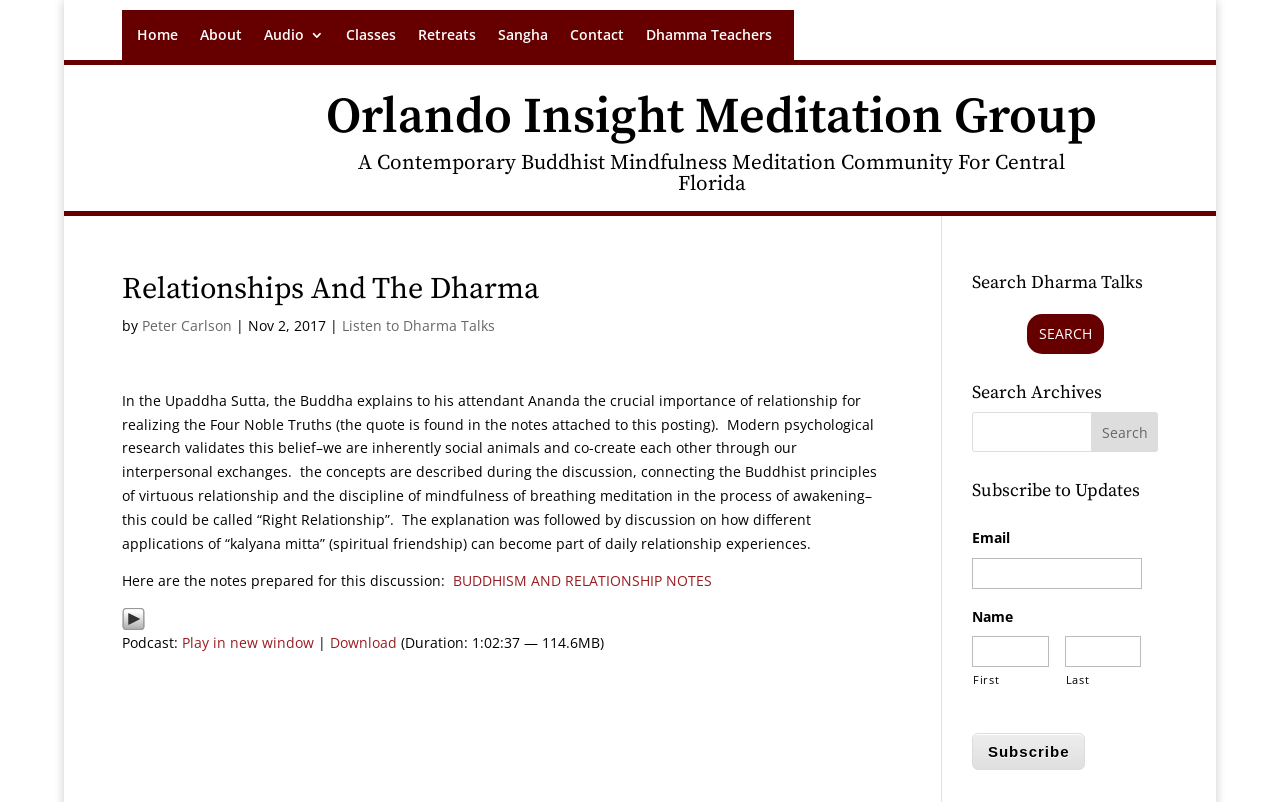Your task is to find and give the main heading text of the webpage.

Relationships And The Dharma